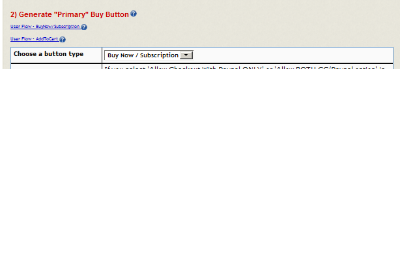Explain in detail what you see in the image.

The image displays a user interface section labeled "Generate 'Primary' Buy Button." This section provides users with options for creating a payment button, specifically a “Buy Now” or Subscription button. Below the header, there is a dropdown menu titled "Choose a button type" with the options for selecting either "Buy Now" or "Subscription." The interface likely guides users through the process of configuring payment settings for e-commerce purposes, emphasizing ease of use in creating a button that links to their sales page. This feature is essential for merchants looking to integrate payment solutions into their websites for seamless transactions.